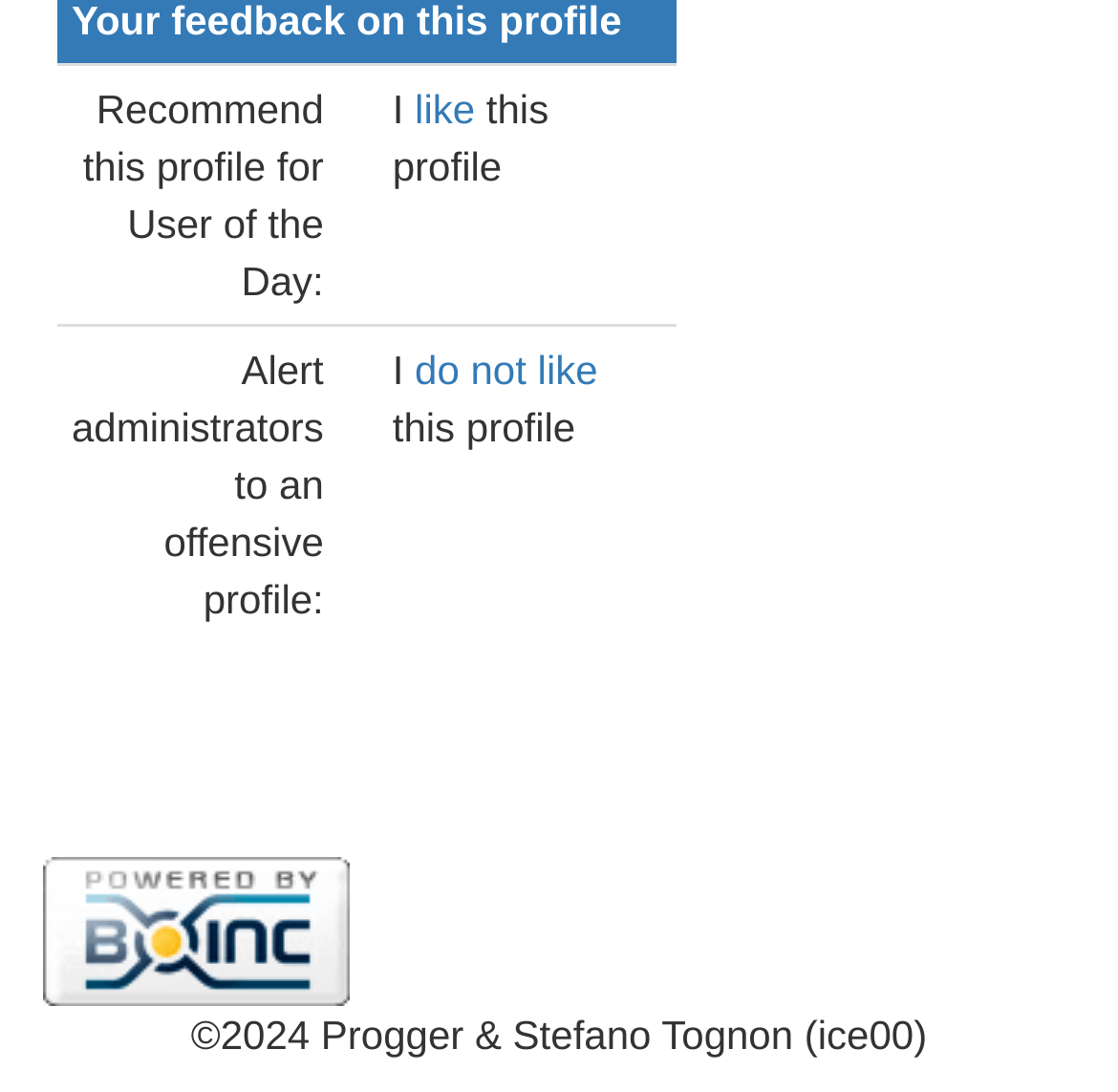Locate the bounding box of the UI element based on this description: "like". Provide four float numbers between 0 and 1 as [left, top, right, bottom].

[0.371, 0.079, 0.435, 0.121]